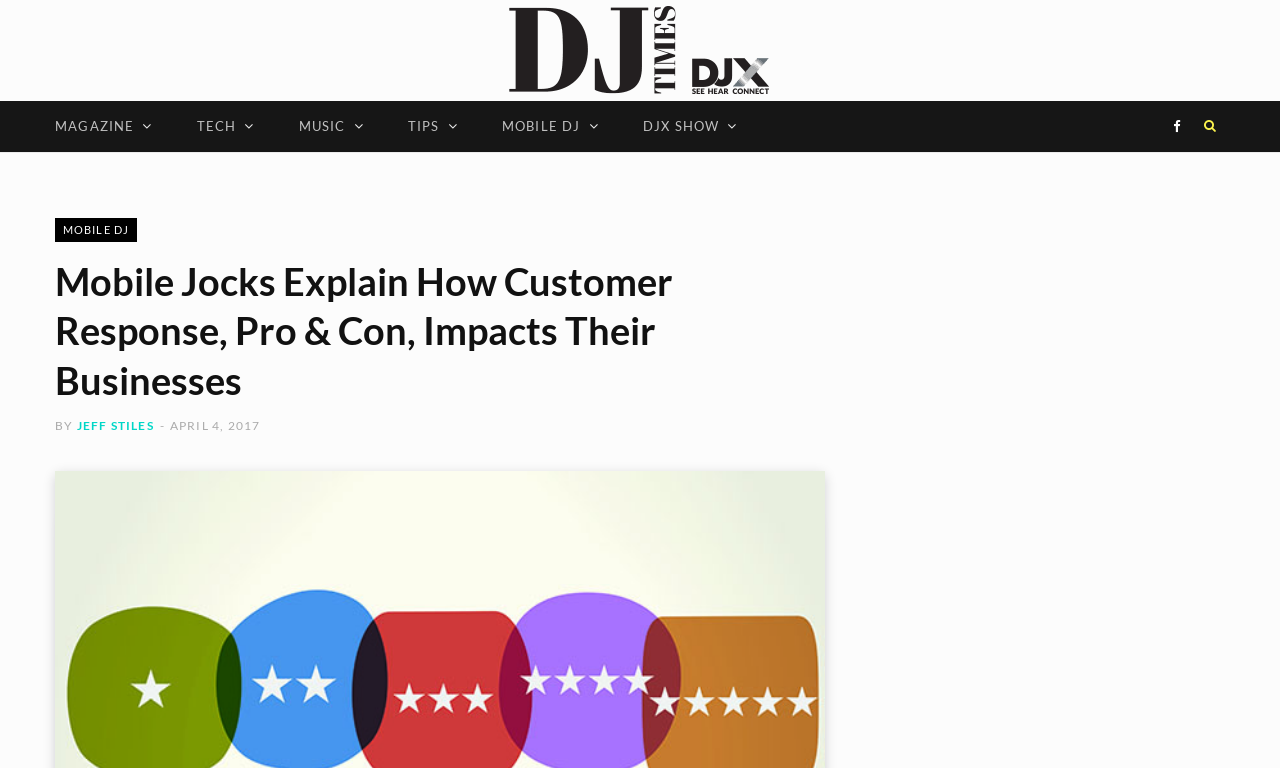Can you find the bounding box coordinates for the element that needs to be clicked to execute this instruction: "Click the 'Where are your stages made?' button"? The coordinates should be given as four float numbers between 0 and 1, i.e., [left, top, right, bottom].

None